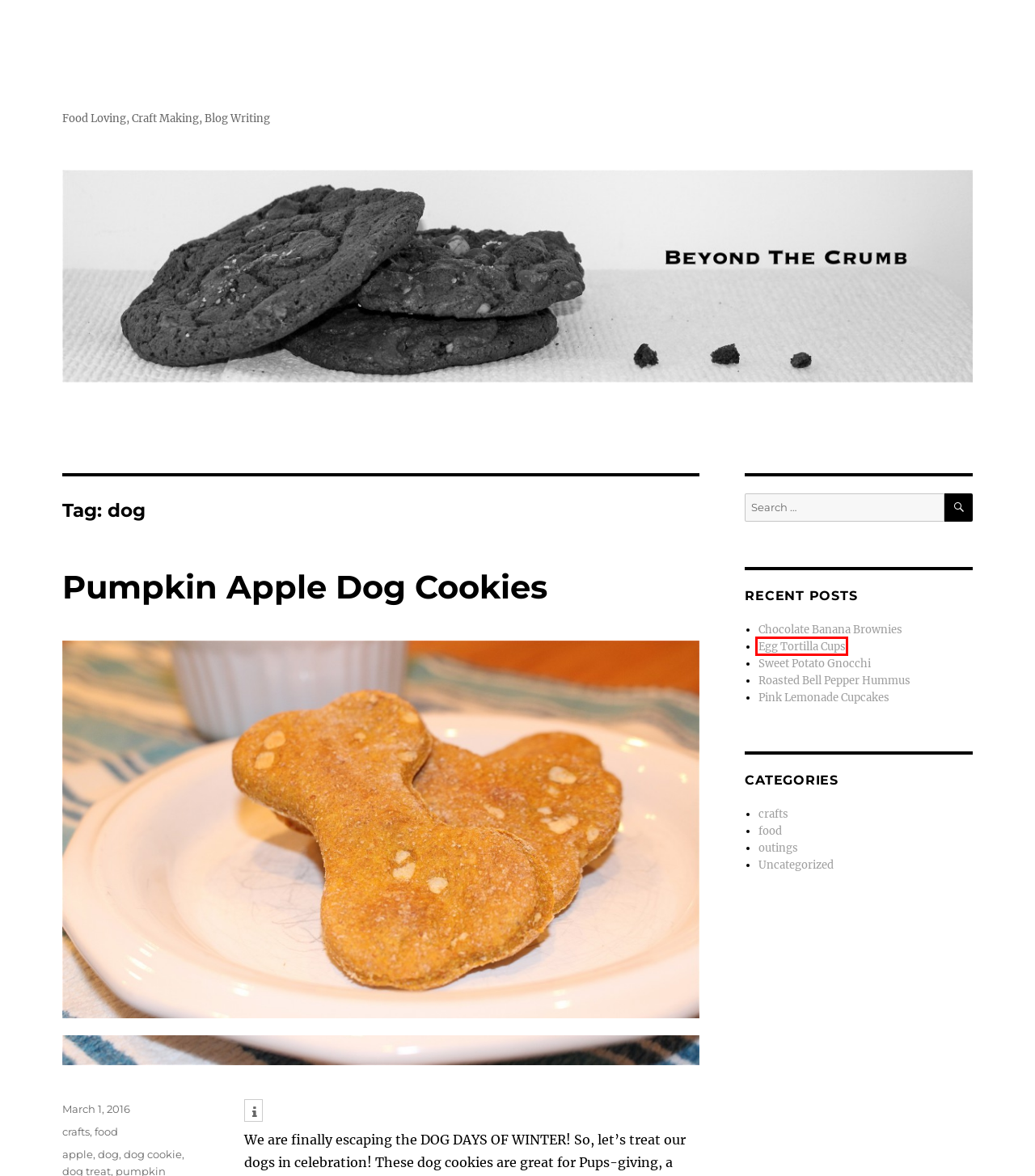Given a screenshot of a webpage with a red rectangle bounding box around a UI element, select the best matching webpage description for the new webpage that appears after clicking the highlighted element. The candidate descriptions are:
A. crafts
B. outings
C. Sweet Potato Gnocchi
D. Uncategorized
E. apple
F. food
G. Pumpkin Apple Dog Cookies
H. Egg Tortilla Cups

H